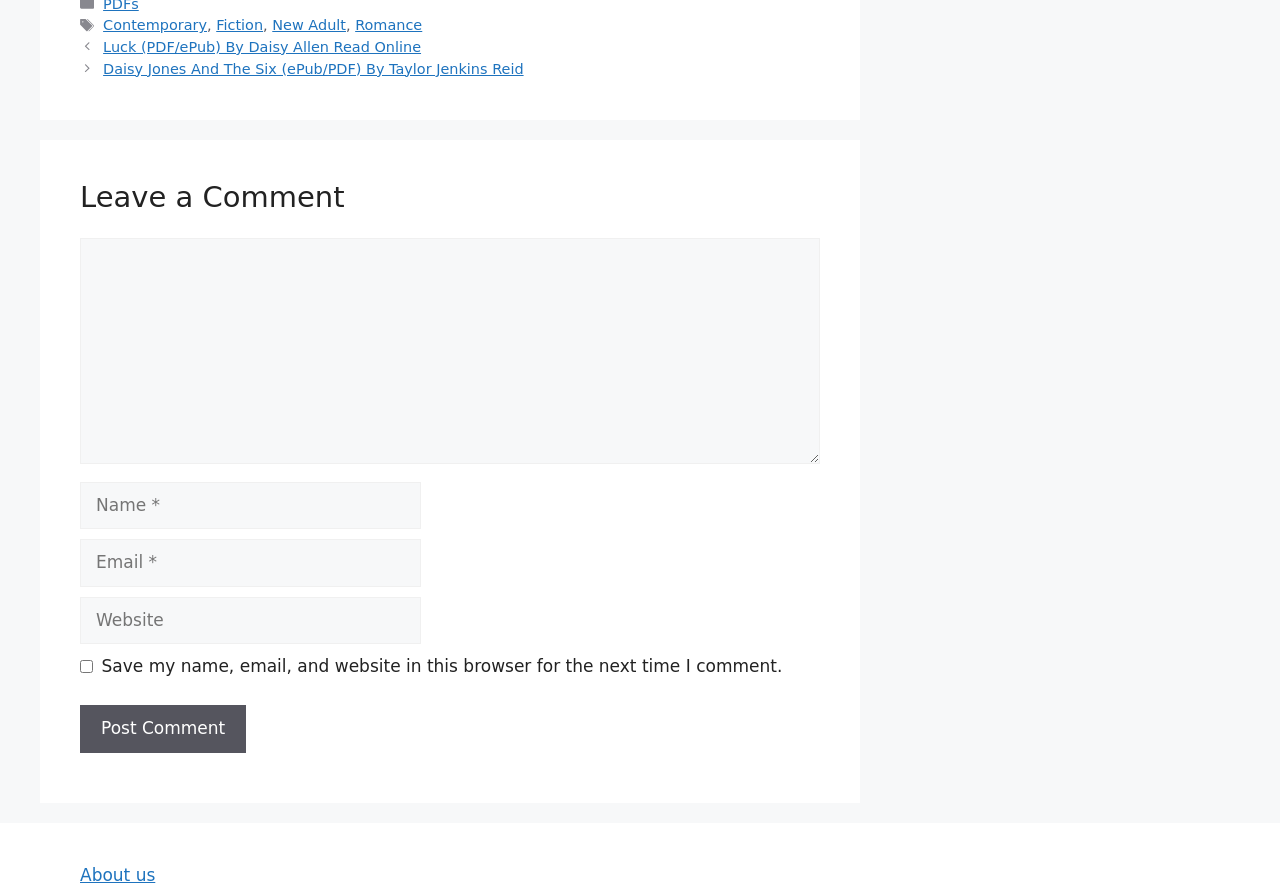Please identify the bounding box coordinates of the element I need to click to follow this instruction: "Enter your name".

[0.062, 0.541, 0.329, 0.594]